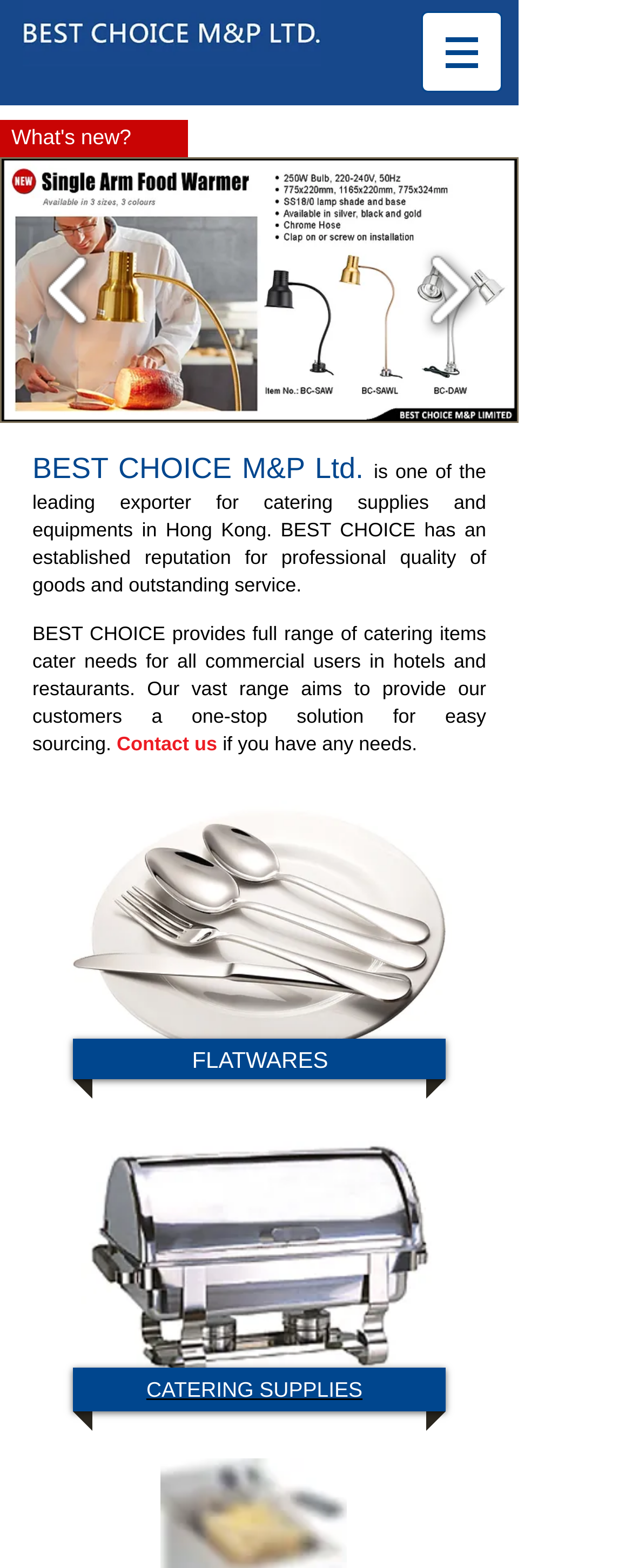Generate a thorough caption detailing the webpage content.

The webpage is titled "HOME | bc-hk" and appears to be the homepage of a company called BEST CHOICE M&P Ltd., which is a leading exporter of catering supplies and equipment in Hong Kong. 

At the top left of the page, there is a link. To the right of this link, there is a navigation menu labeled "Site" with a button that has a popup menu. This button is accompanied by an image.

Below the navigation menu, there is a slideshow gallery that takes up most of the page's width. The gallery has two buttons on either side, which are likely used for navigation. Within the gallery, there are multiple images, including one with a description "Single/ Double arm lamp warmer". There is also a play button and a text indicating that the current image is "1/6".

Below the slideshow gallery, there is a section with the company's name and a brief description of its reputation and services. This section also mentions that the company provides a full range of catering items and aims to be a one-stop solution for its customers.

To the right of this section, there is a link to "Contact us" and a sentence encouraging users to reach out if they have any needs.

At the bottom of the page, there is an image labeled "900.jpg" and two links to "CATERING SUPPLIES" and "FLATWARES", which are likely categories of products offered by the company.